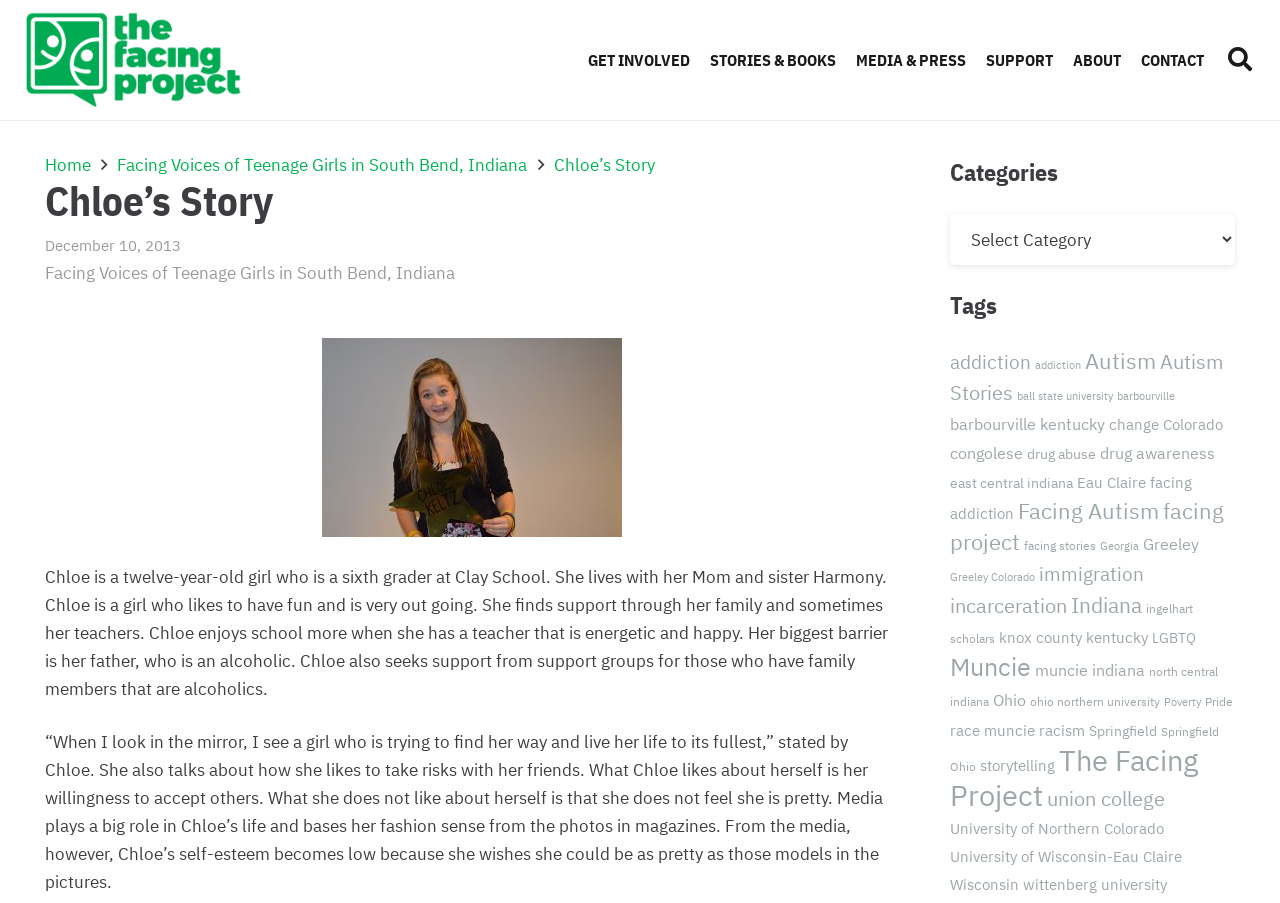Please specify the bounding box coordinates of the area that should be clicked to accomplish the following instruction: "Click the 'addiction' tag". The coordinates should consist of four float numbers between 0 and 1, i.e., [left, top, right, bottom].

[0.742, 0.388, 0.806, 0.415]